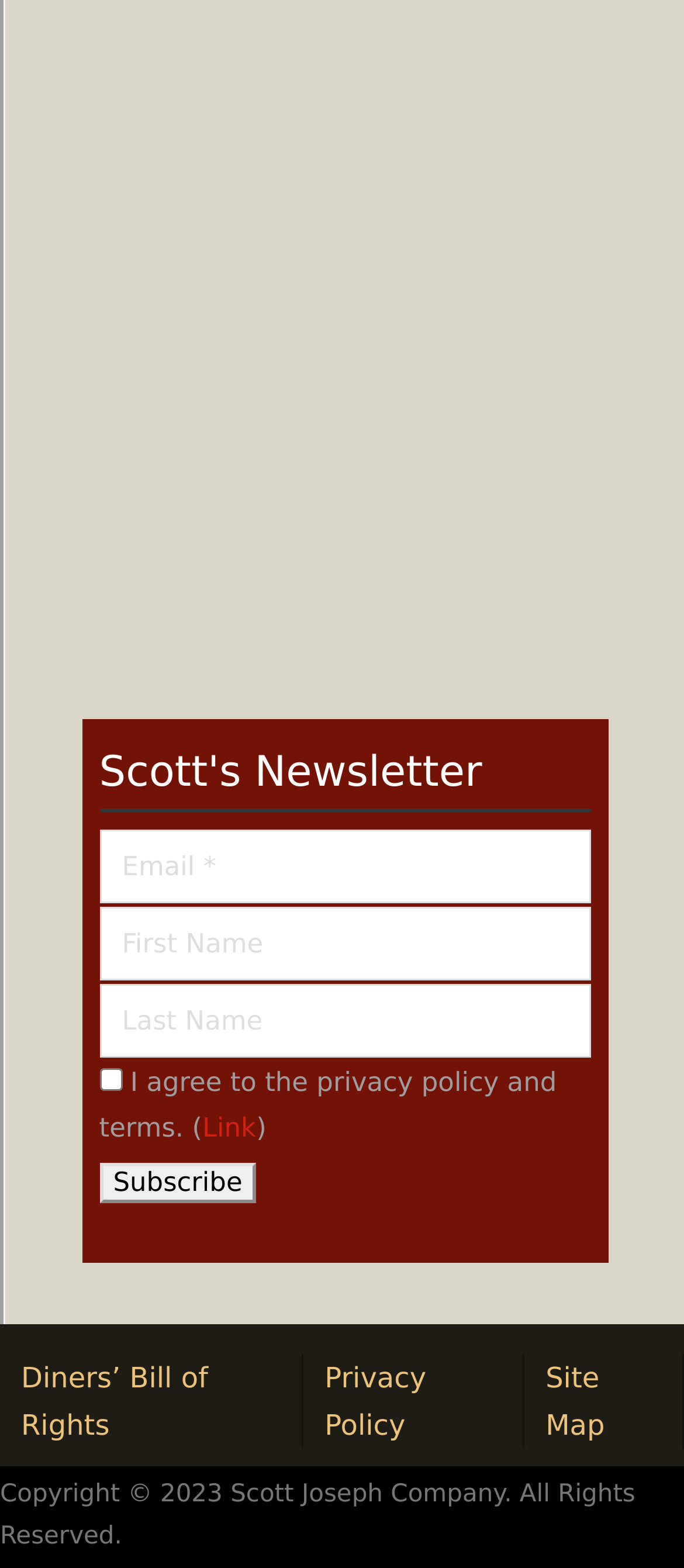Identify the bounding box coordinates of the section that should be clicked to achieve the task described: "Click the 'EMAIL' link".

None